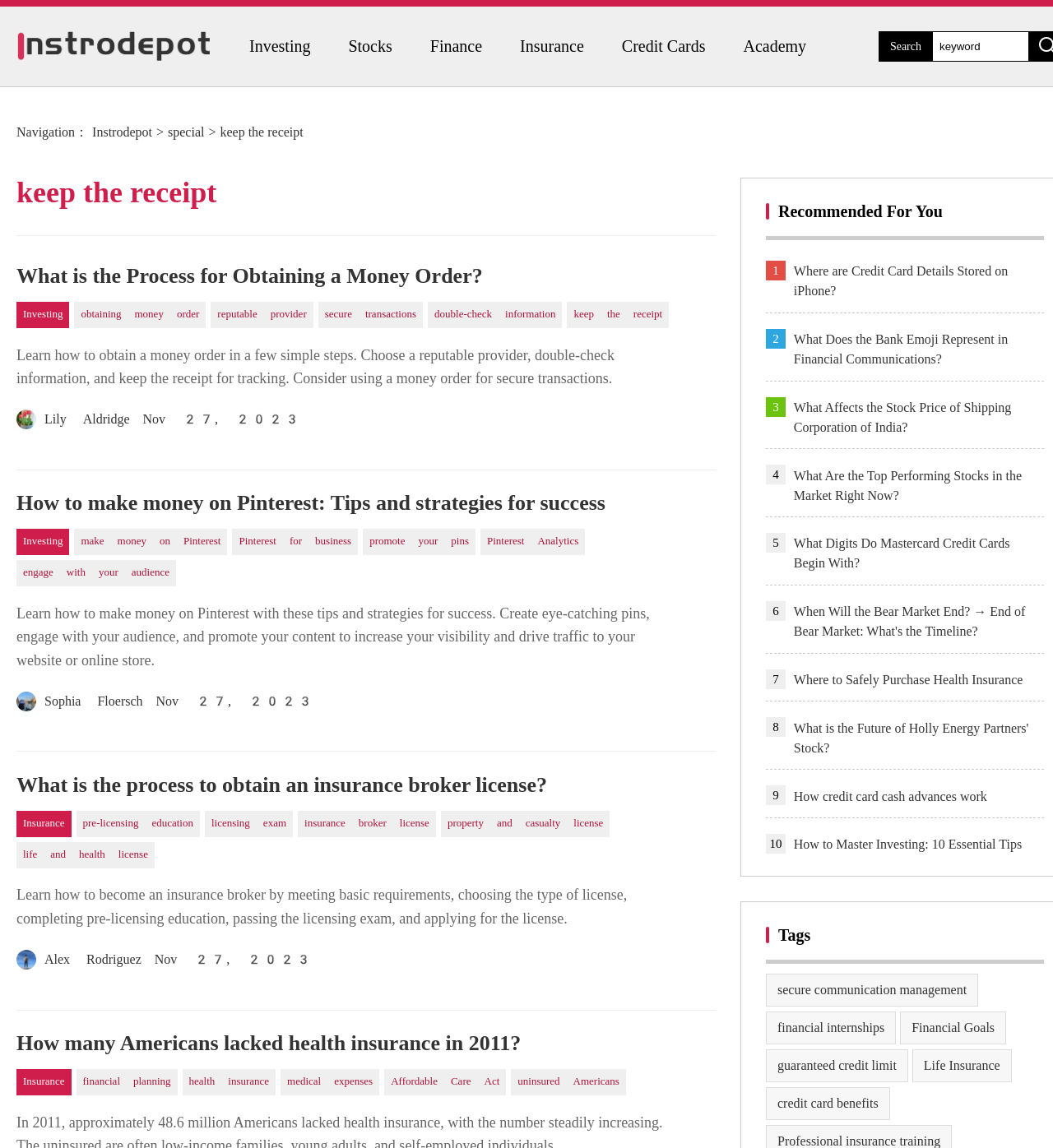Locate the bounding box of the user interface element based on this description: "Insurance".

[0.48, 0.02, 0.569, 0.061]